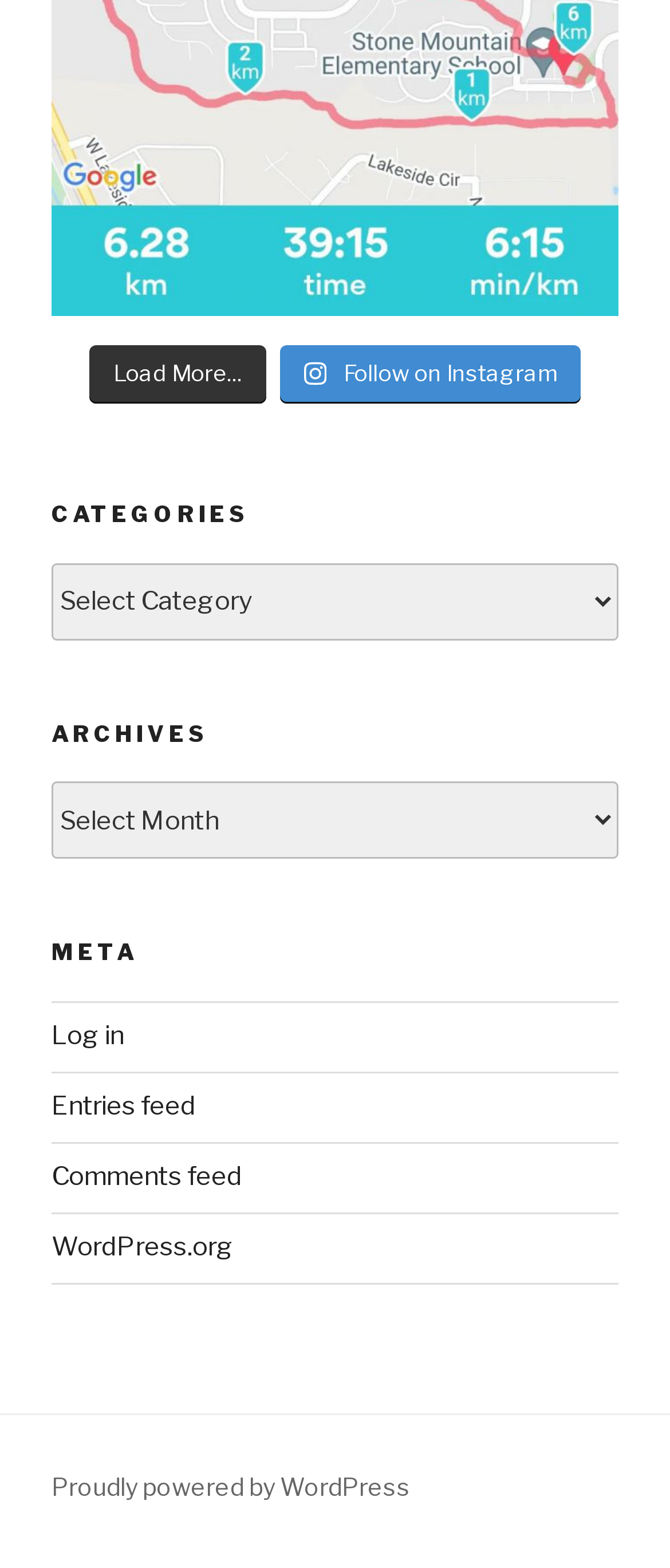Determine the bounding box for the UI element that matches this description: "Follow on Instagram".

[0.418, 0.221, 0.867, 0.257]